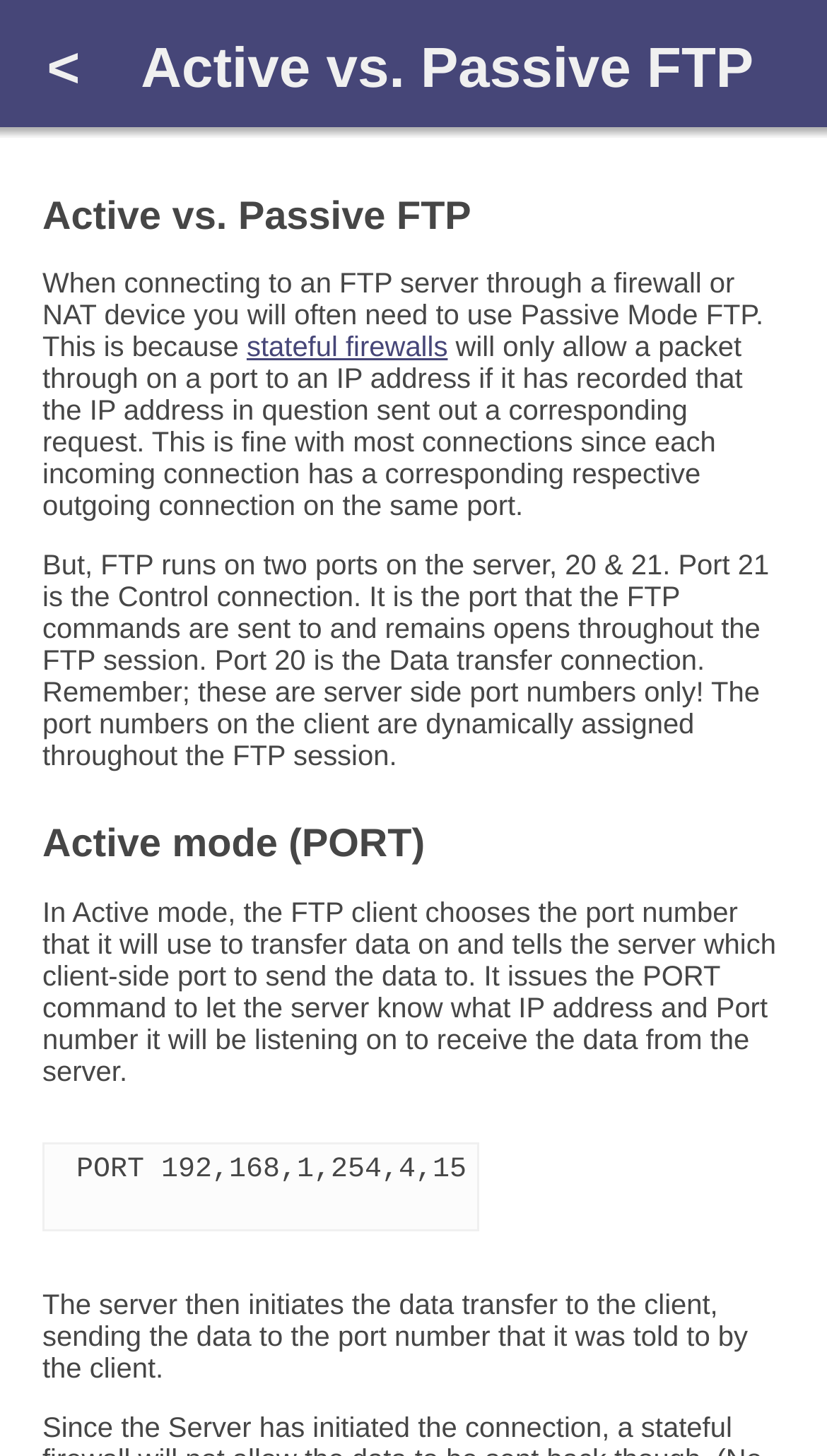What is the purpose of Passive Mode FTP? Analyze the screenshot and reply with just one word or a short phrase.

To connect through a firewall or NAT device